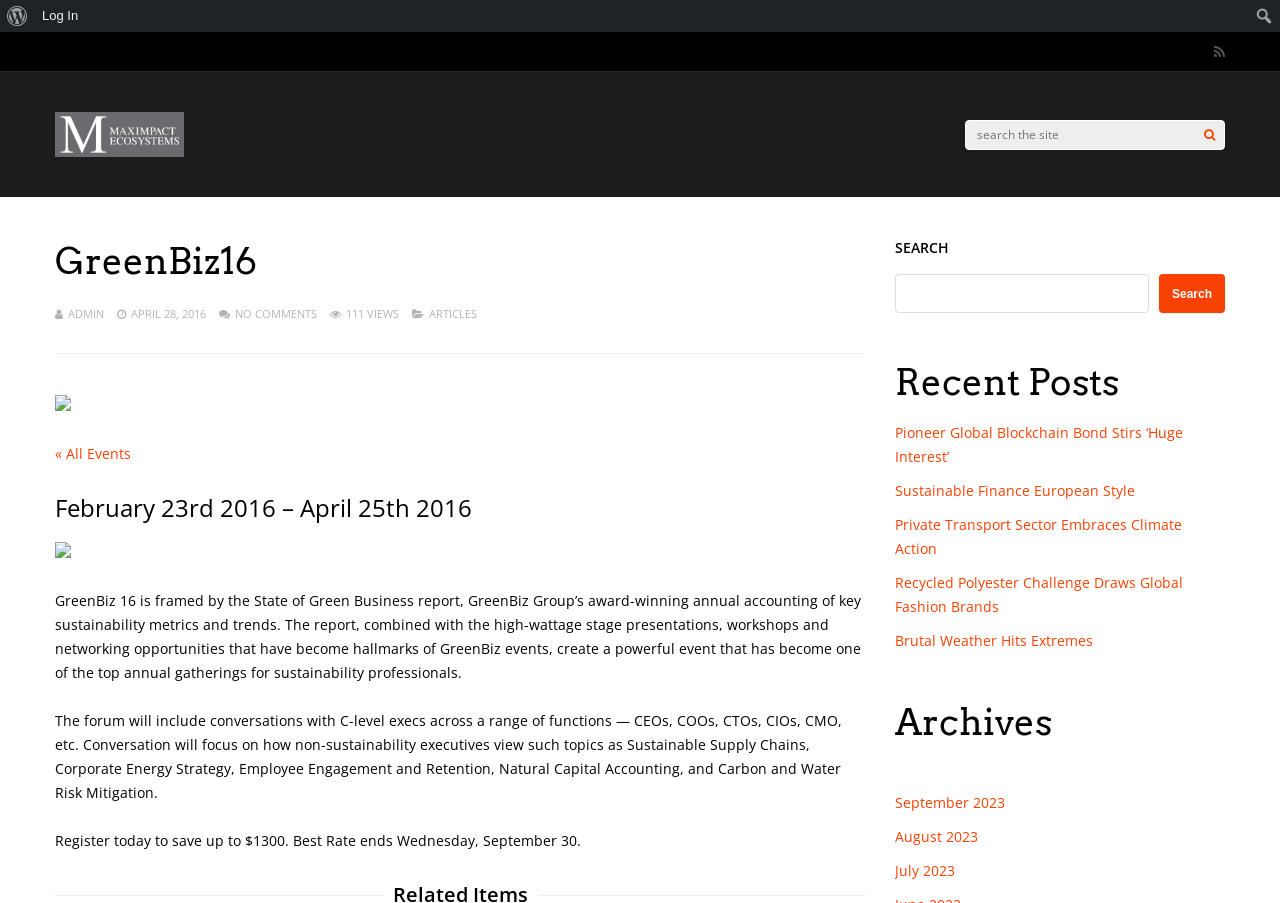What is the topic of the first recent post?
Using the details from the image, give an elaborate explanation to answer the question.

I found the answer by looking at the list of recent posts, and the first one is a link with the text 'Pioneer Global Blockchain Bond Stirs ‘Huge Interest’’.